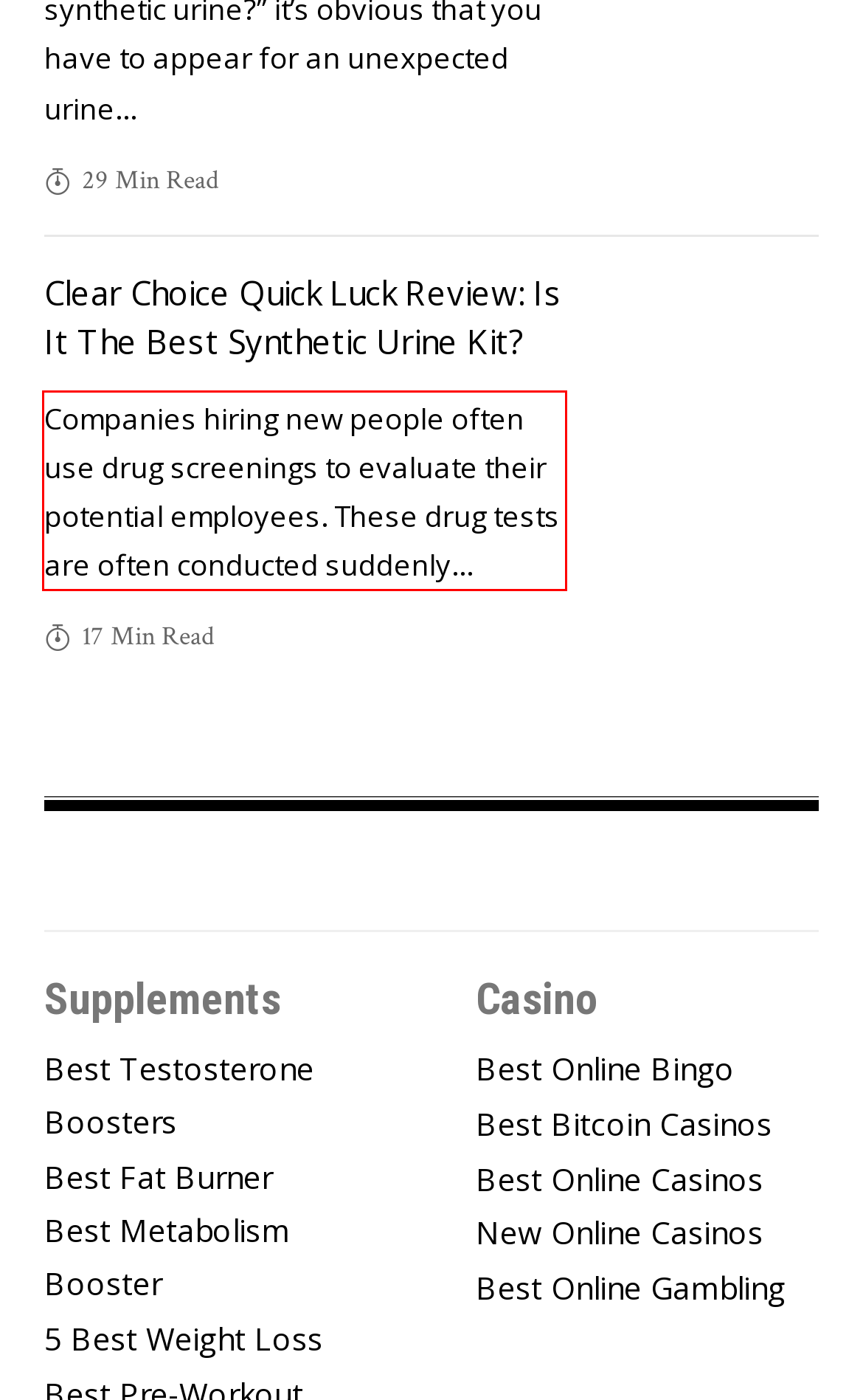Please extract the text content within the red bounding box on the webpage screenshot using OCR.

Companies hiring new people often use drug screenings to evaluate their potential employees. These drug tests are often conducted suddenly…